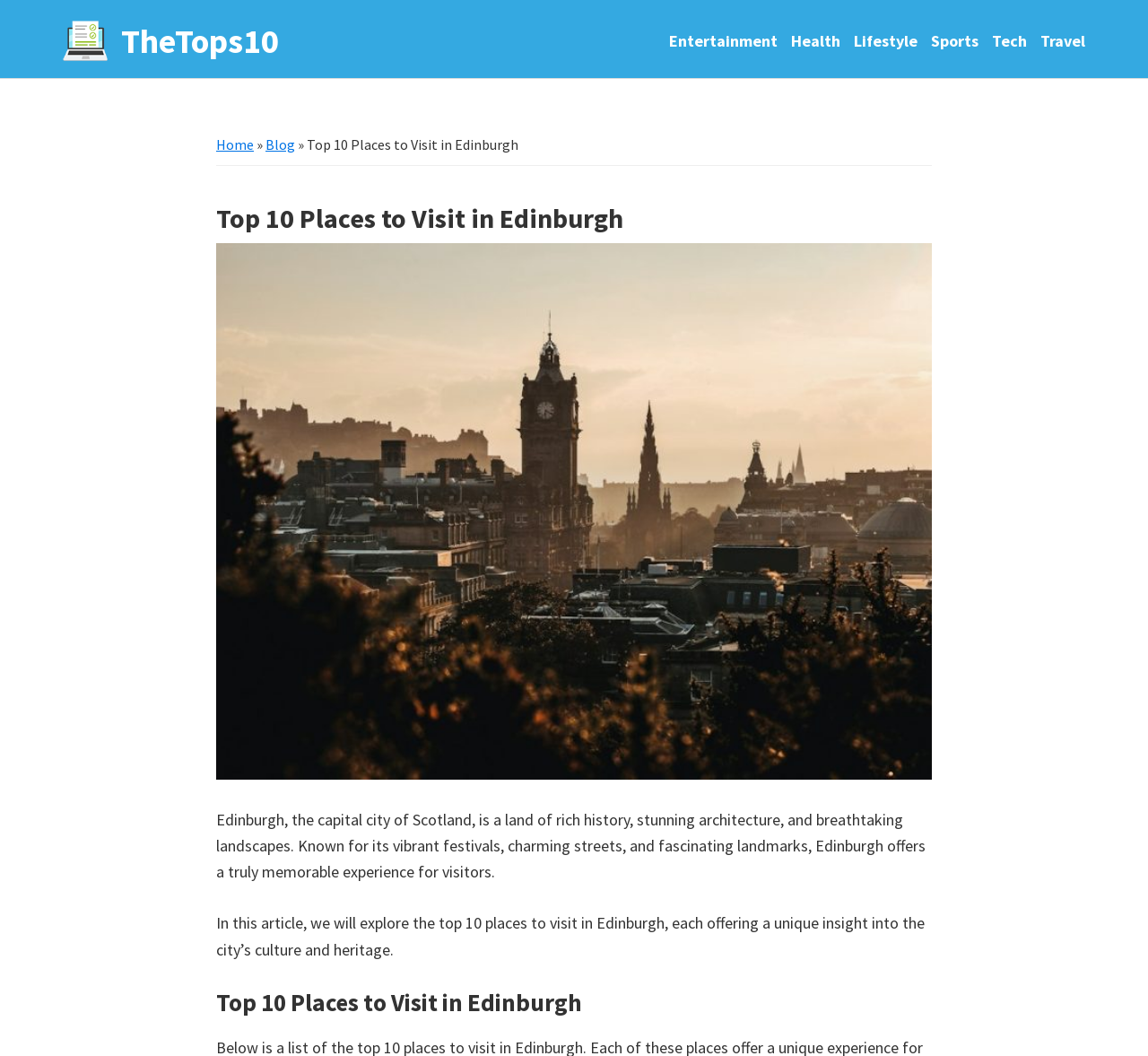Pinpoint the bounding box coordinates of the area that must be clicked to complete this instruction: "go to TheTops10 homepage".

[0.055, 0.013, 0.243, 0.065]